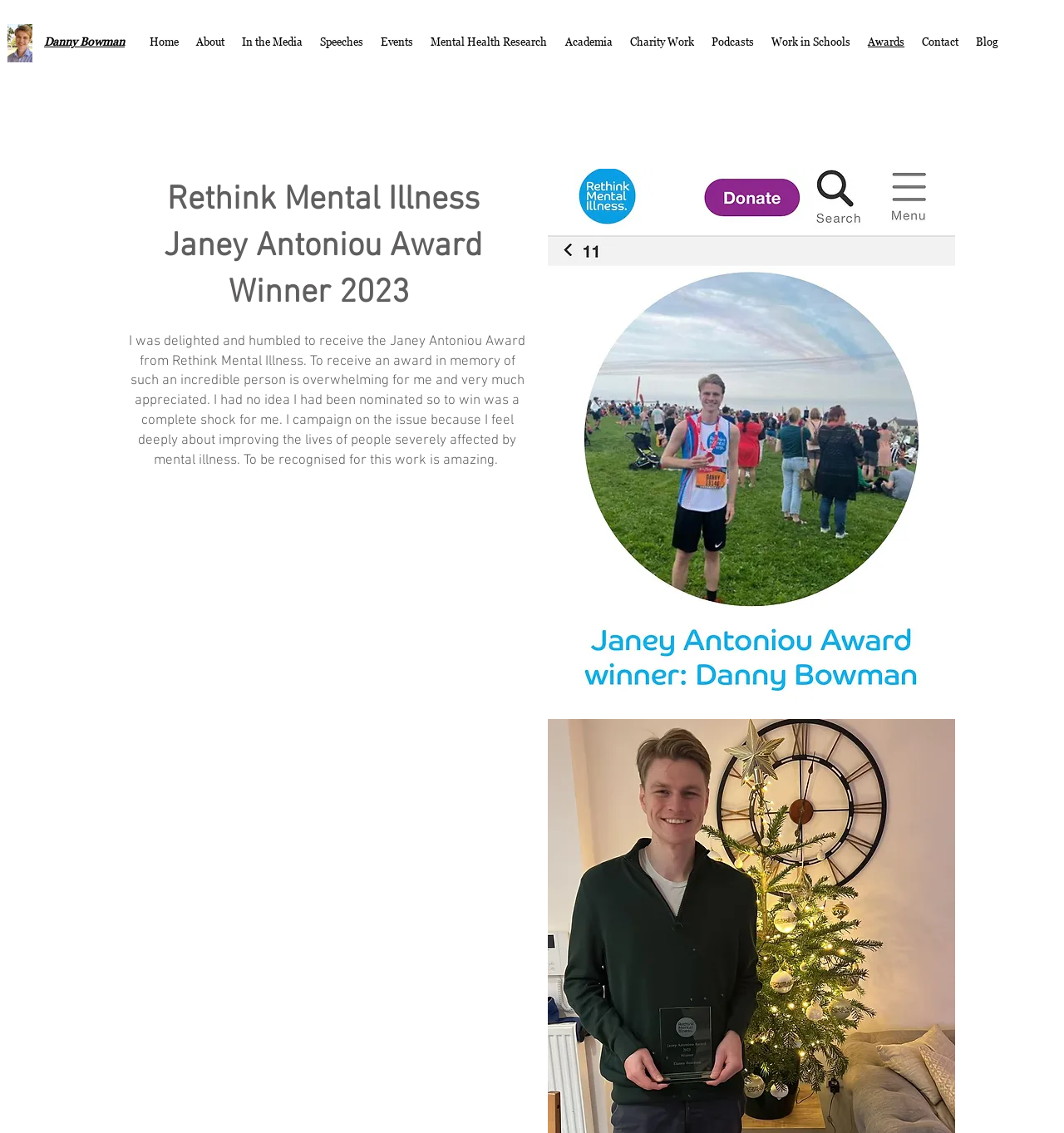Please determine the heading text of this webpage.

Rethink Mental Illness Janey Antoniou Award Winner 2023 